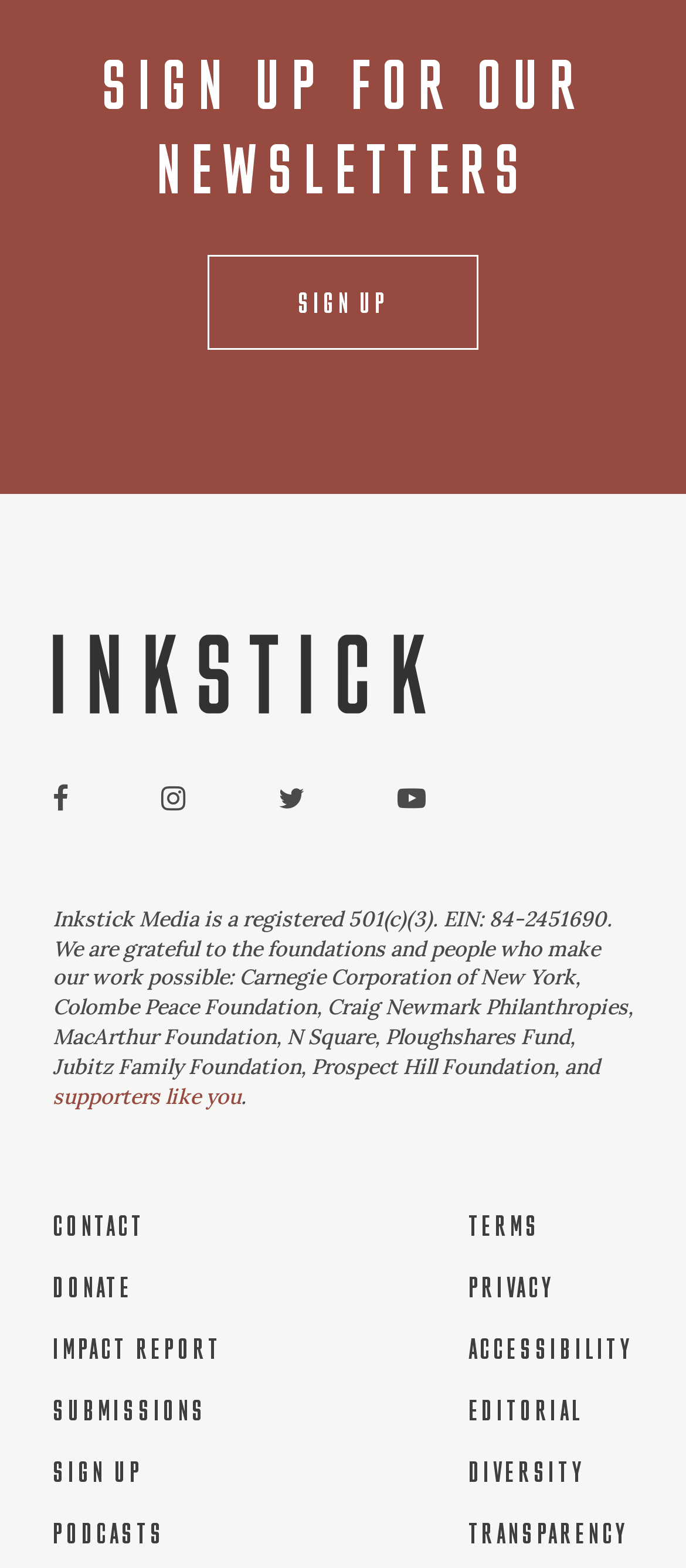Locate the bounding box coordinates of the area that needs to be clicked to fulfill the following instruction: "Go to Well Being Tips". The coordinates should be in the format of four float numbers between 0 and 1, namely [left, top, right, bottom].

None